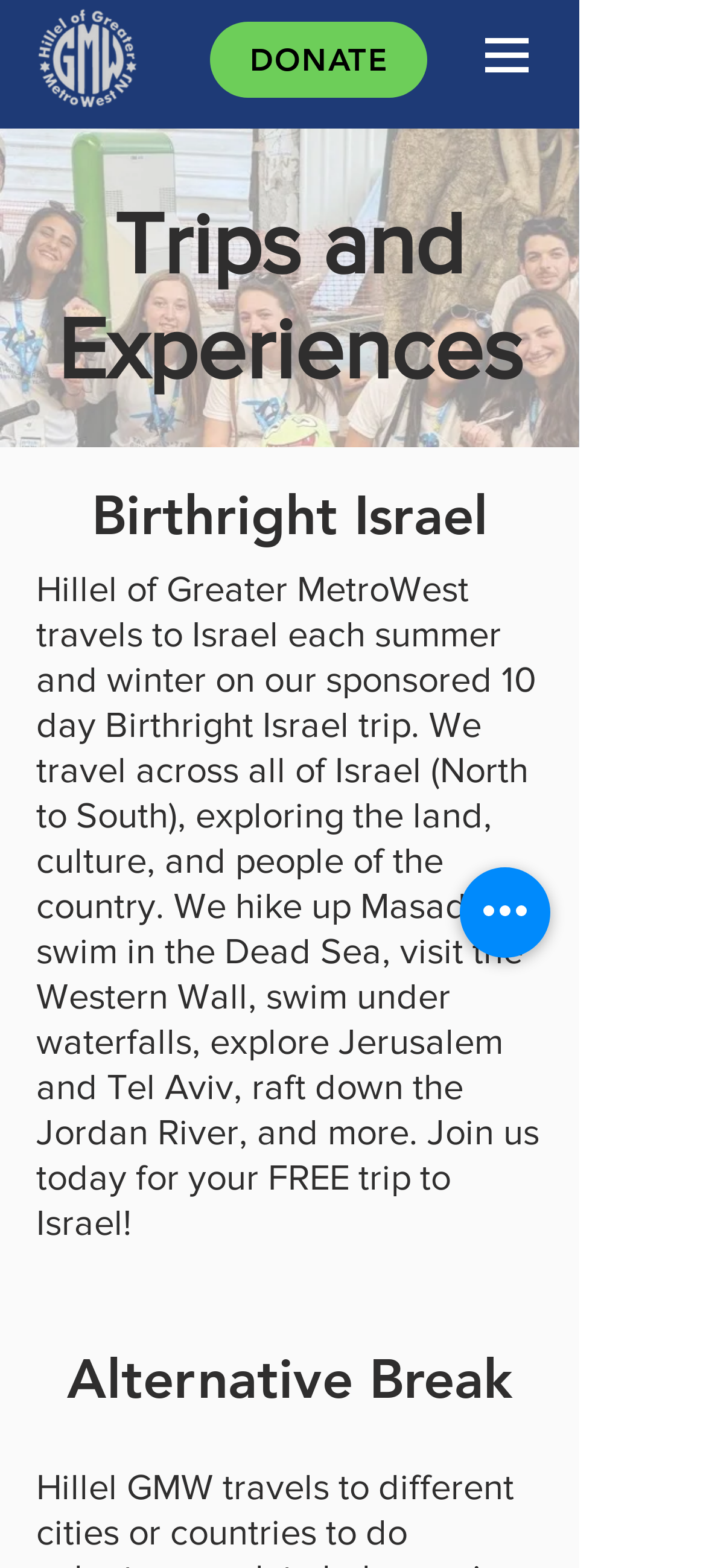Determine the bounding box of the UI element mentioned here: "DONATE". The coordinates must be in the format [left, top, right, bottom] with values ranging from 0 to 1.

[0.297, 0.014, 0.605, 0.062]